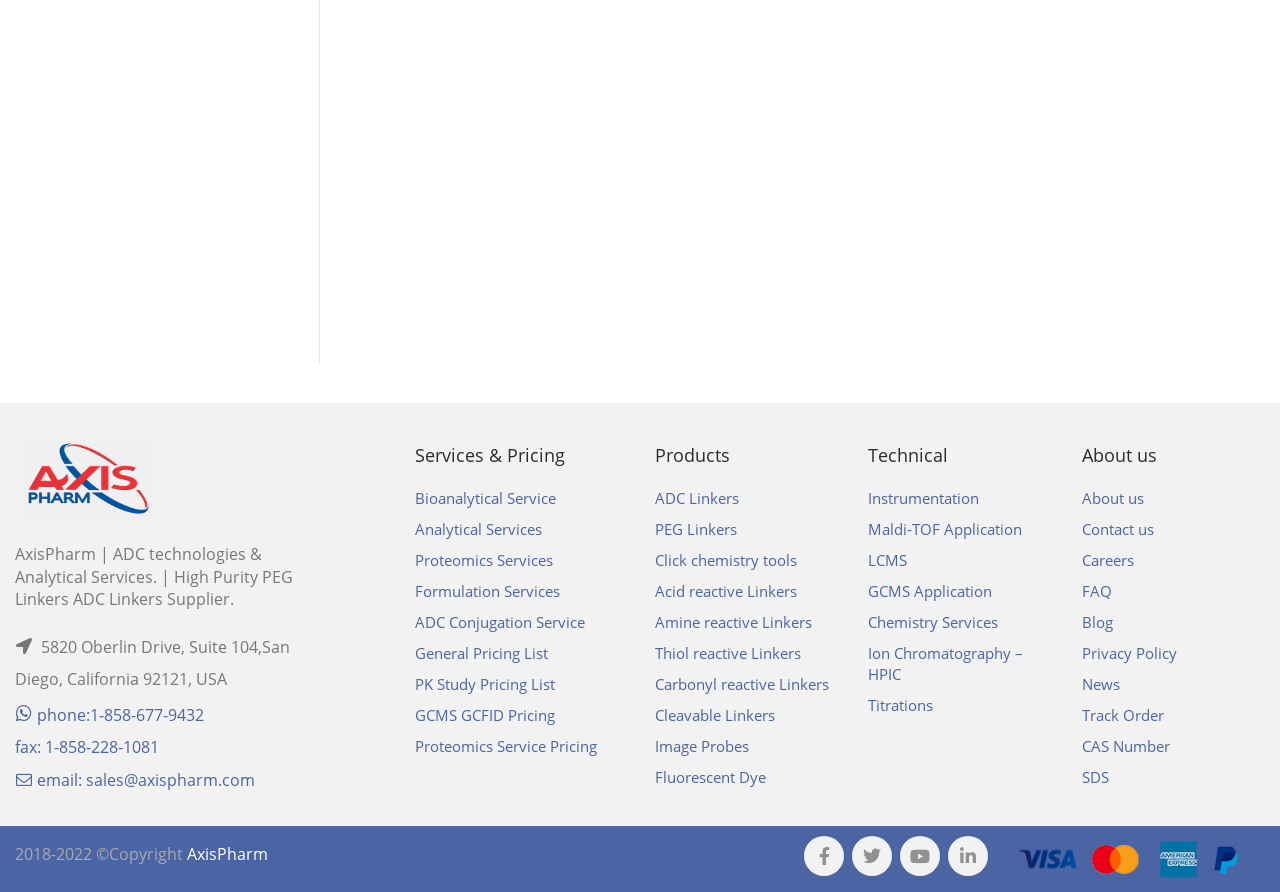What is the structure of endo-BCN-PEG3-acid?
Please give a detailed and elaborate answer to the question based on the image.

I searched the table for the structure of endo-BCN-PEG3-acid, but it is not provided in the table. The table only provides the name and some properties of the compounds, but not their structures.